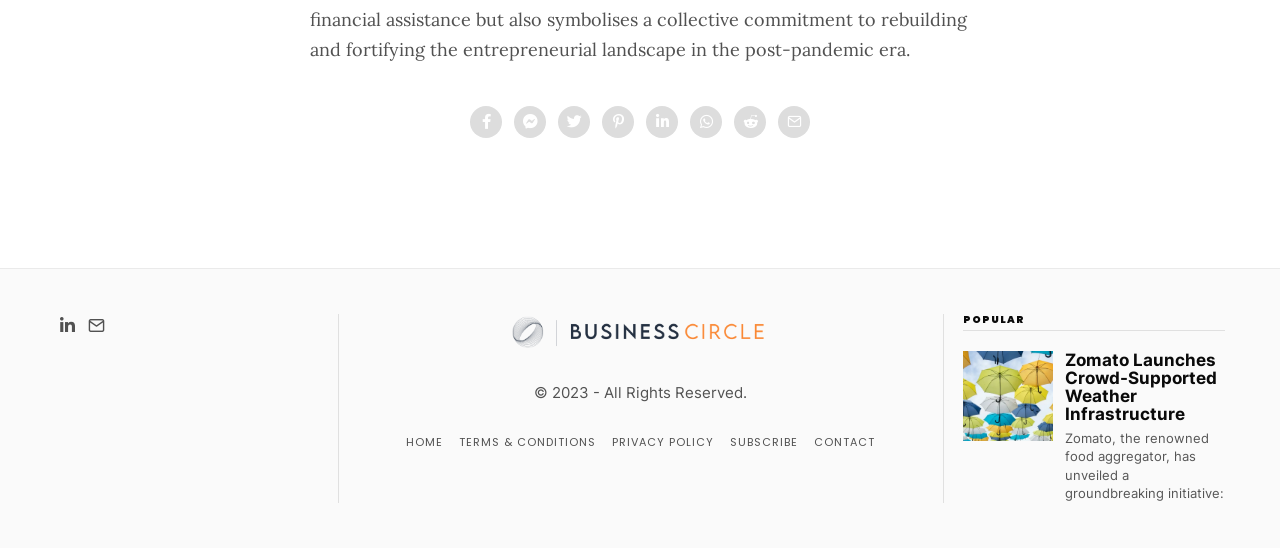Determine the bounding box coordinates of the region to click in order to accomplish the following instruction: "subscribe to the newsletter". Provide the coordinates as four float numbers between 0 and 1, specifically [left, top, right, bottom].

[0.57, 0.792, 0.623, 0.823]